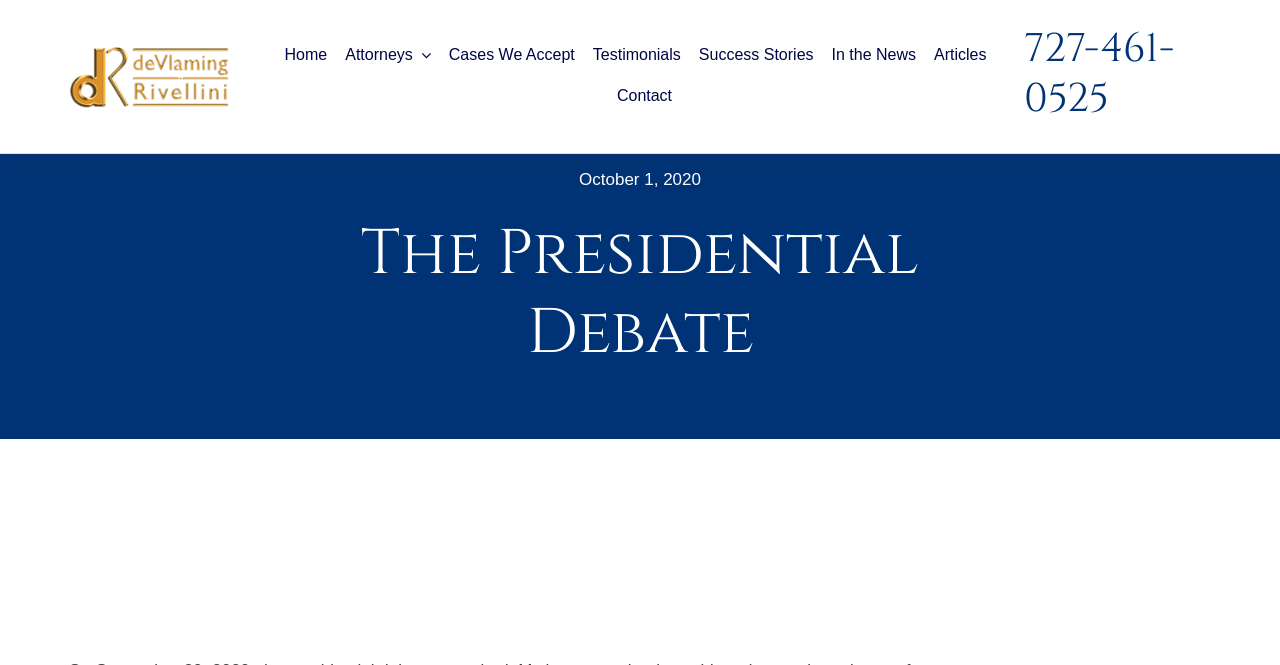Specify the bounding box coordinates of the element's area that should be clicked to execute the given instruction: "click the Contact link". The coordinates should be four float numbers between 0 and 1, i.e., [left, top, right, bottom].

[0.482, 0.115, 0.525, 0.176]